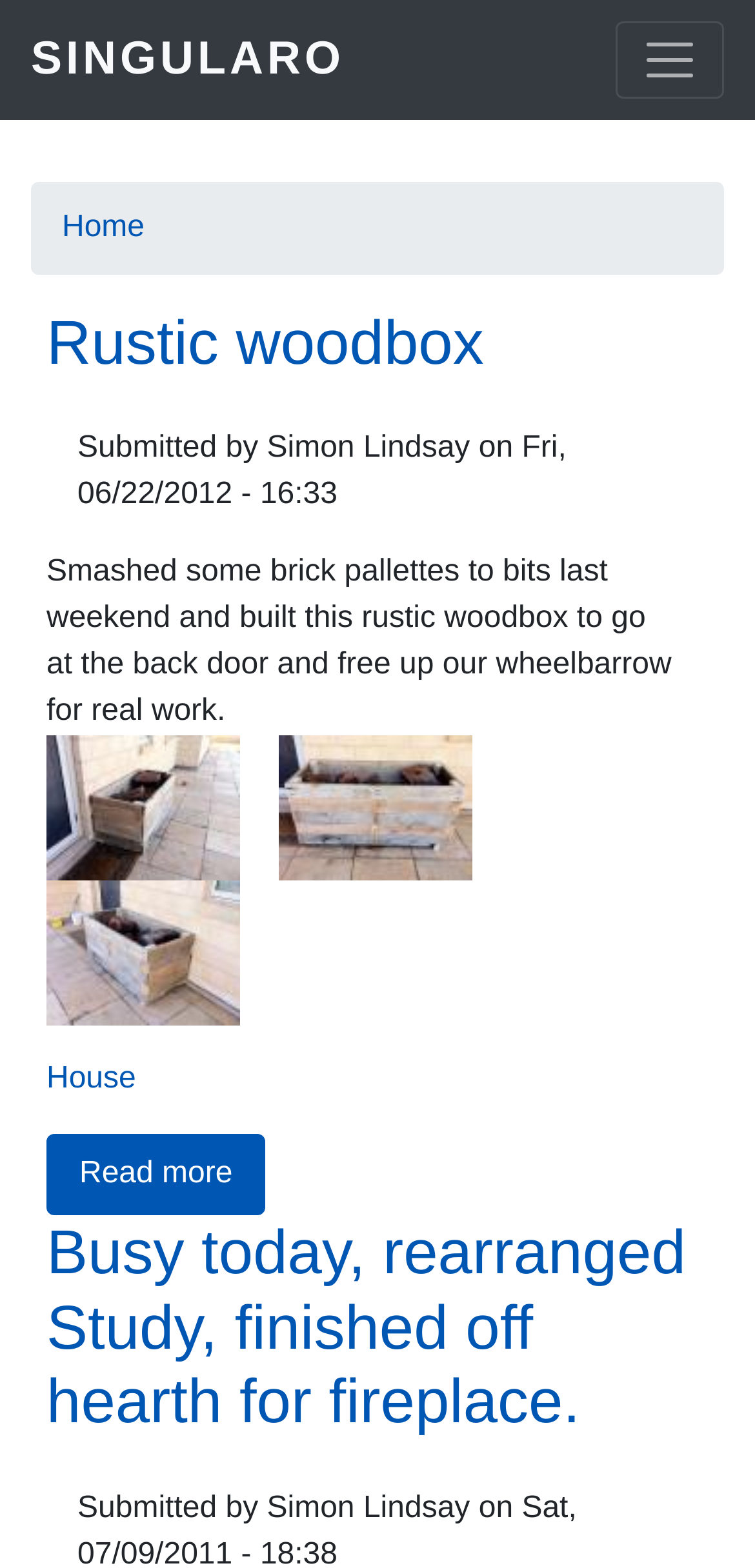Determine the bounding box coordinates of the UI element that matches the following description: "aria-label="{"alt":""}" title="Rustic woodbox"". The coordinates should be four float numbers between 0 and 1 in the format [left, top, right, bottom].

[0.062, 0.597, 0.318, 0.618]